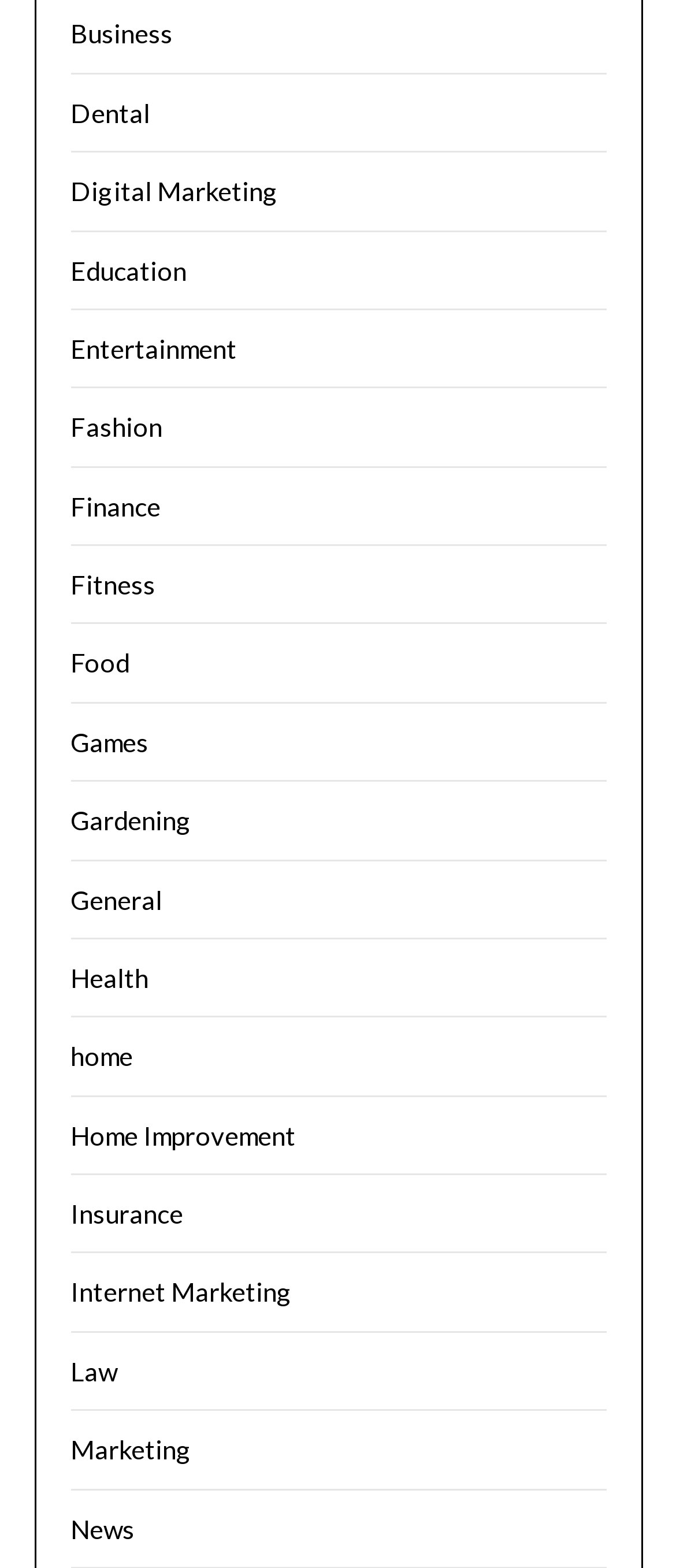Specify the bounding box coordinates of the area to click in order to follow the given instruction: "Check out News."

[0.104, 0.964, 0.199, 0.984]